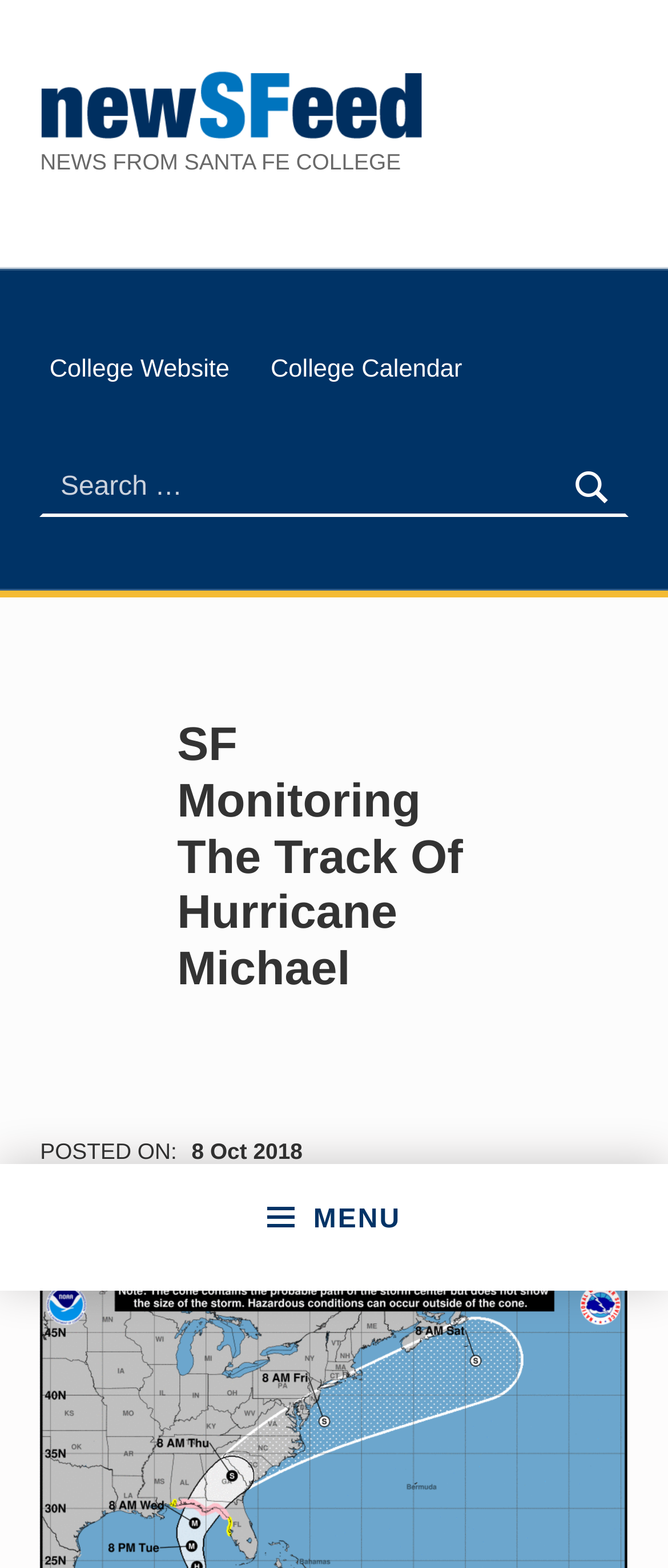Please determine the bounding box coordinates of the area that needs to be clicked to complete this task: 'Read the news posted on 8 Oct 2018'. The coordinates must be four float numbers between 0 and 1, formatted as [left, top, right, bottom].

[0.287, 0.726, 0.453, 0.742]